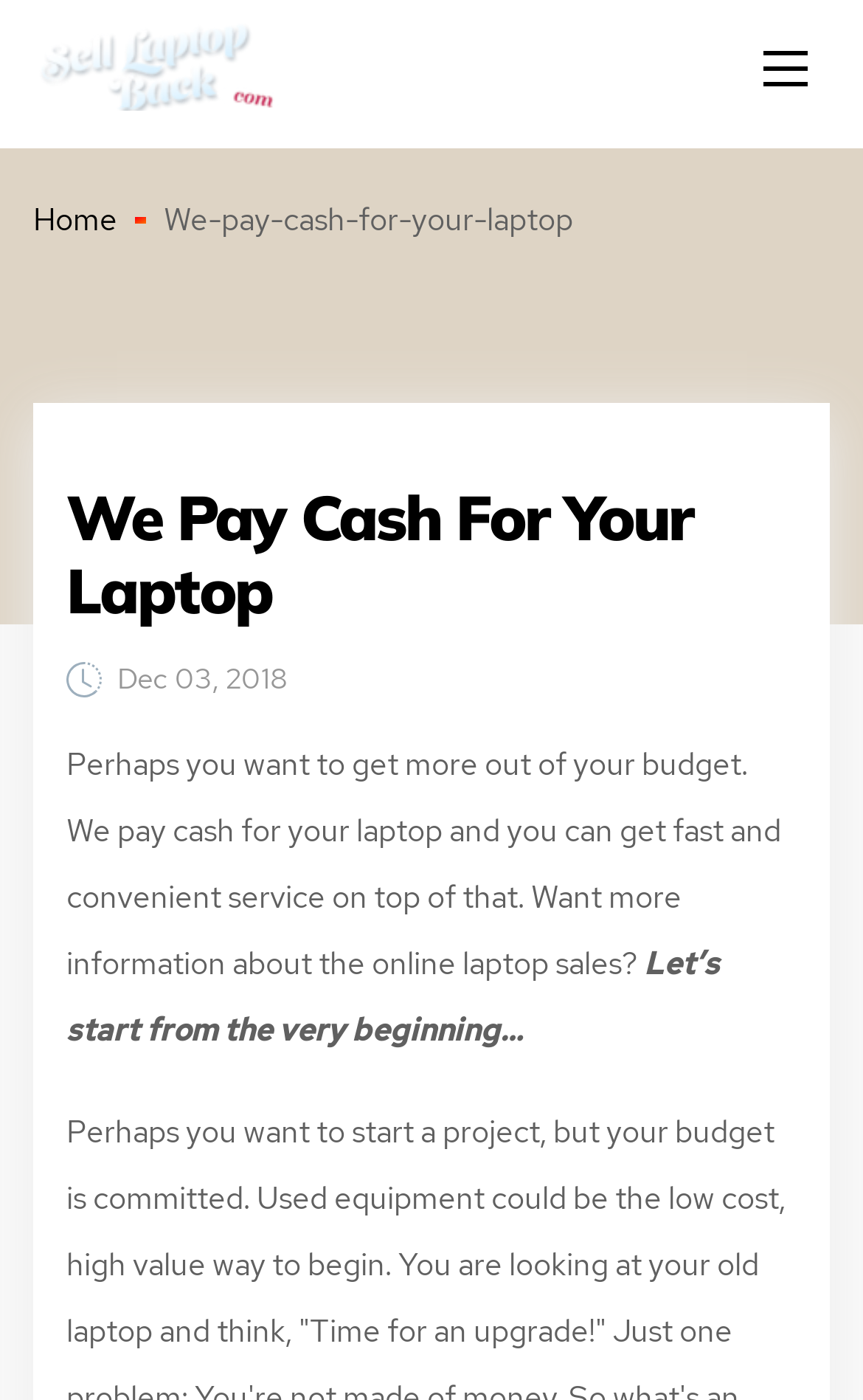What is the date mentioned on the webpage?
From the image, respond using a single word or phrase.

Dec 03, 2018